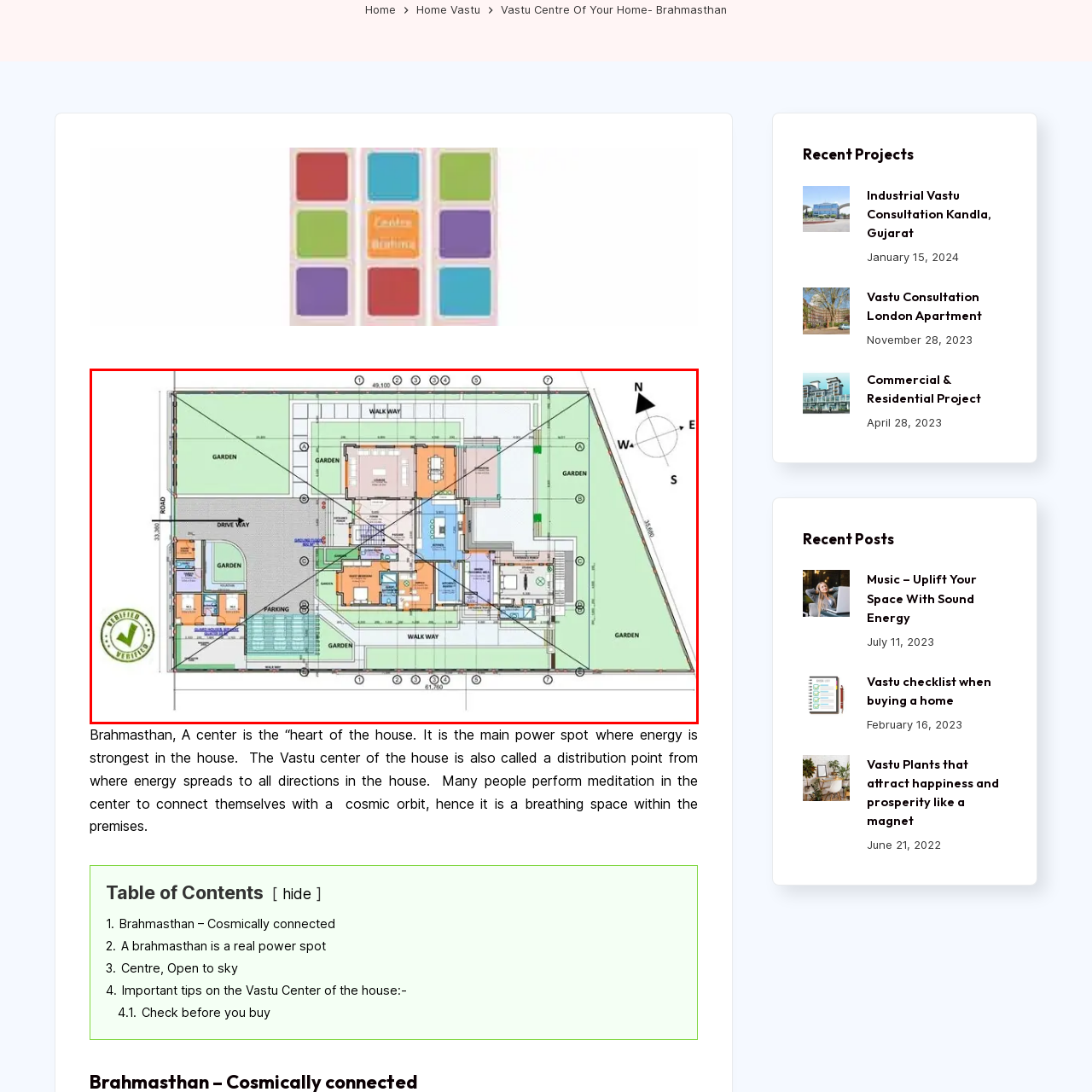Analyze the content inside the red box, What is the purpose of marked directions? Provide a short answer using a single word or phrase.

To understand the orientation